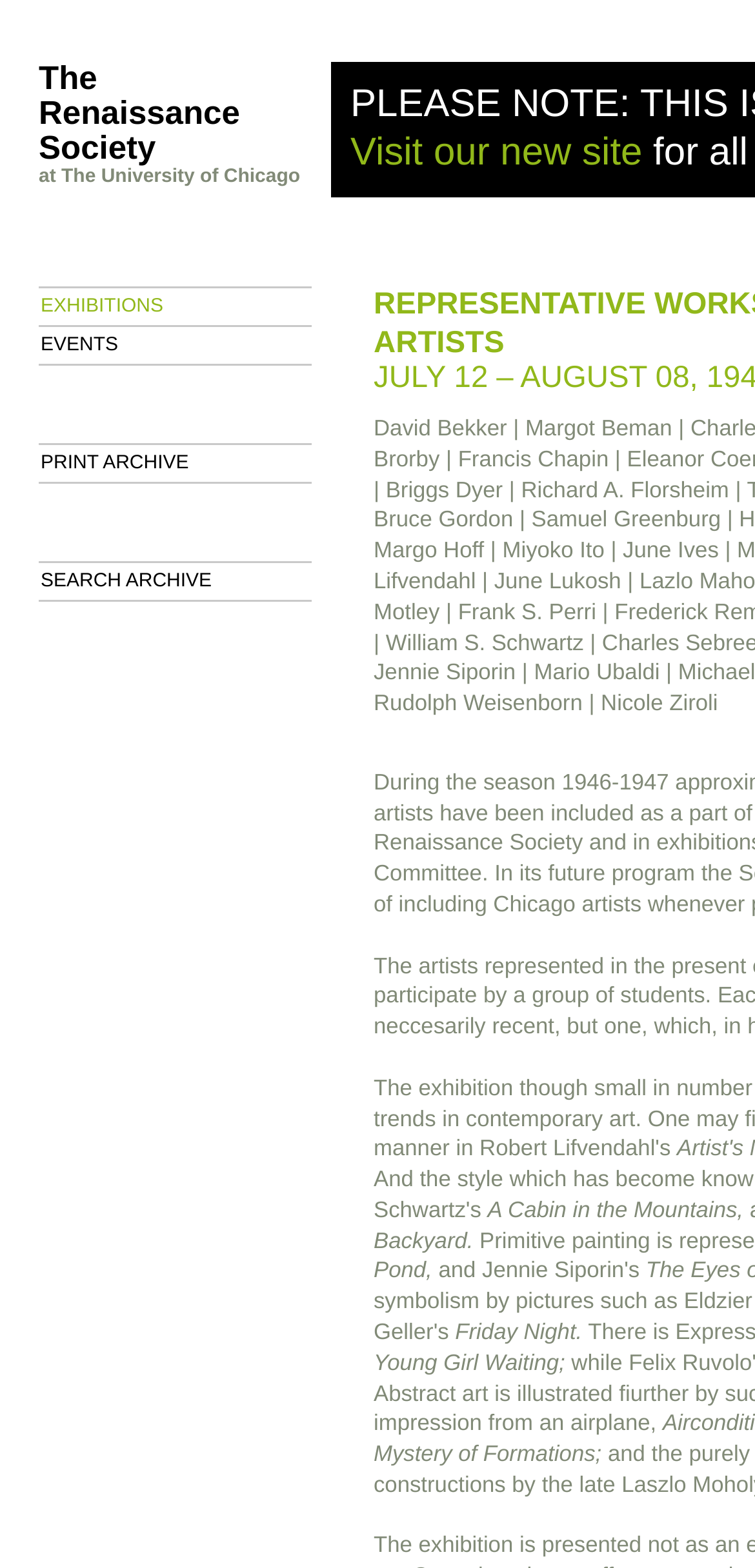Answer the question using only a single word or phrase: 
What is the 'PRINT ARCHIVE' link for?

Accessing print archives